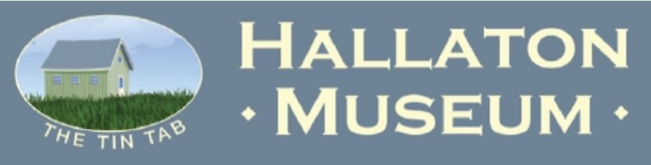Describe the image with as much detail as possible.

The image showcases the logo of the Hallaton Museum, prominently featuring the museum's name in elegant, stylized typography. Below the main title, "HALLATON MUSEUM," is the phrase "THE TIN TAB," complementing the overall design. The logo is set against a soft blue background, enhancing its visibility and appeal, while an illustration of a quaint, green building with a sloped roof symbolizes the museum. The lush grass surrounding the structure further emphasizes a serene and welcoming atmosphere, inviting visitors to explore the museum's offerings and its connection to the local history and culture.